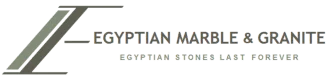Detail the scene depicted in the image with as much precision as possible.

The image features the logo of "Egyptian Marble & Granite," which emphasizes the quality and longevity of Egyptian natural stones with the tagline "Egyptian Stones Last Forever." The logo is designed with a sleek and modern aesthetic, combining an elegant font with a stylized representation of the letter "E" that conveys strength and sophistication. This branding highlights the company's dedication to providing high-quality marble and granite products, suitable for a variety of applications including countertops, flooring, and decorative accents. The logo reflects the rich heritage and geological significance of Egypt's marble and granite, positioning the brand as a premium choice in the natural stone market.